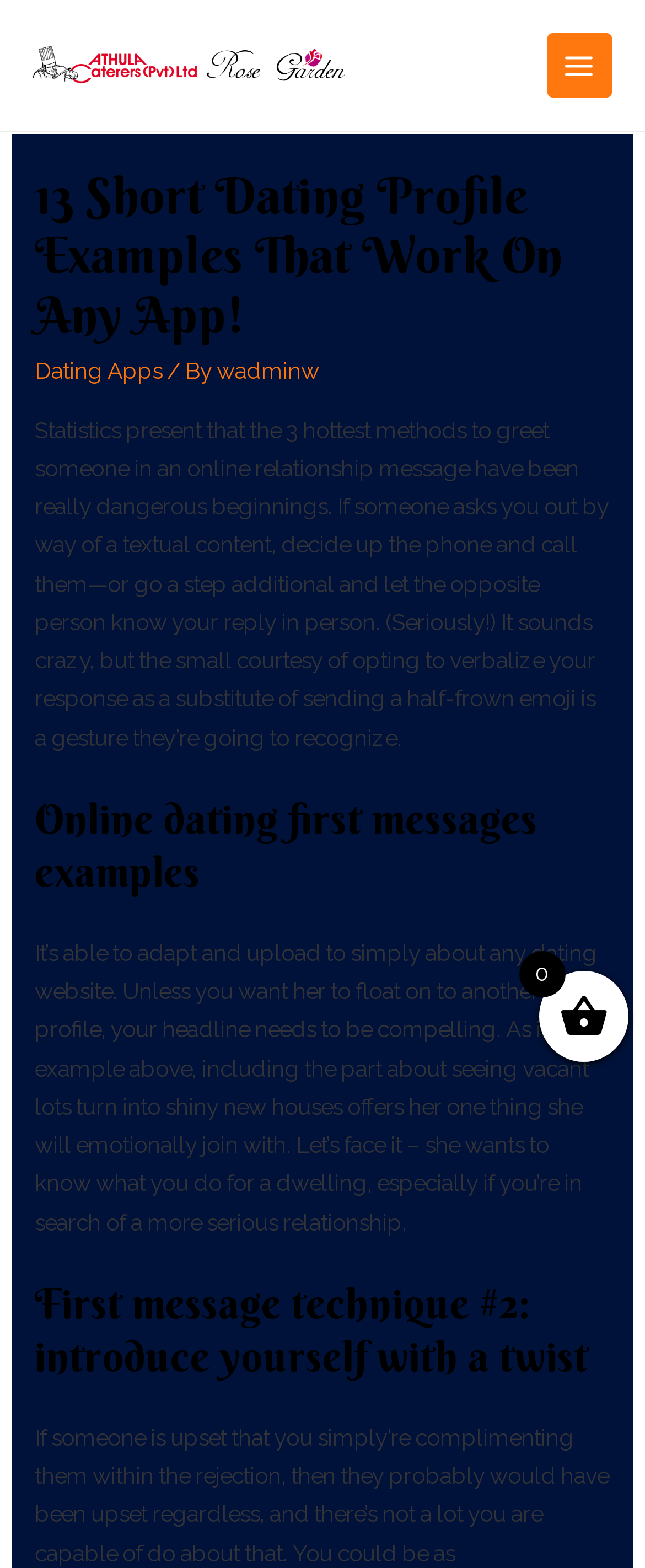Refer to the image and offer a detailed explanation in response to the question: What is the purpose of the 'Main Menu' button?

The 'Main Menu' button is likely used to navigate the website and access different sections or features. It's located at the top right corner of the webpage and is expandable.